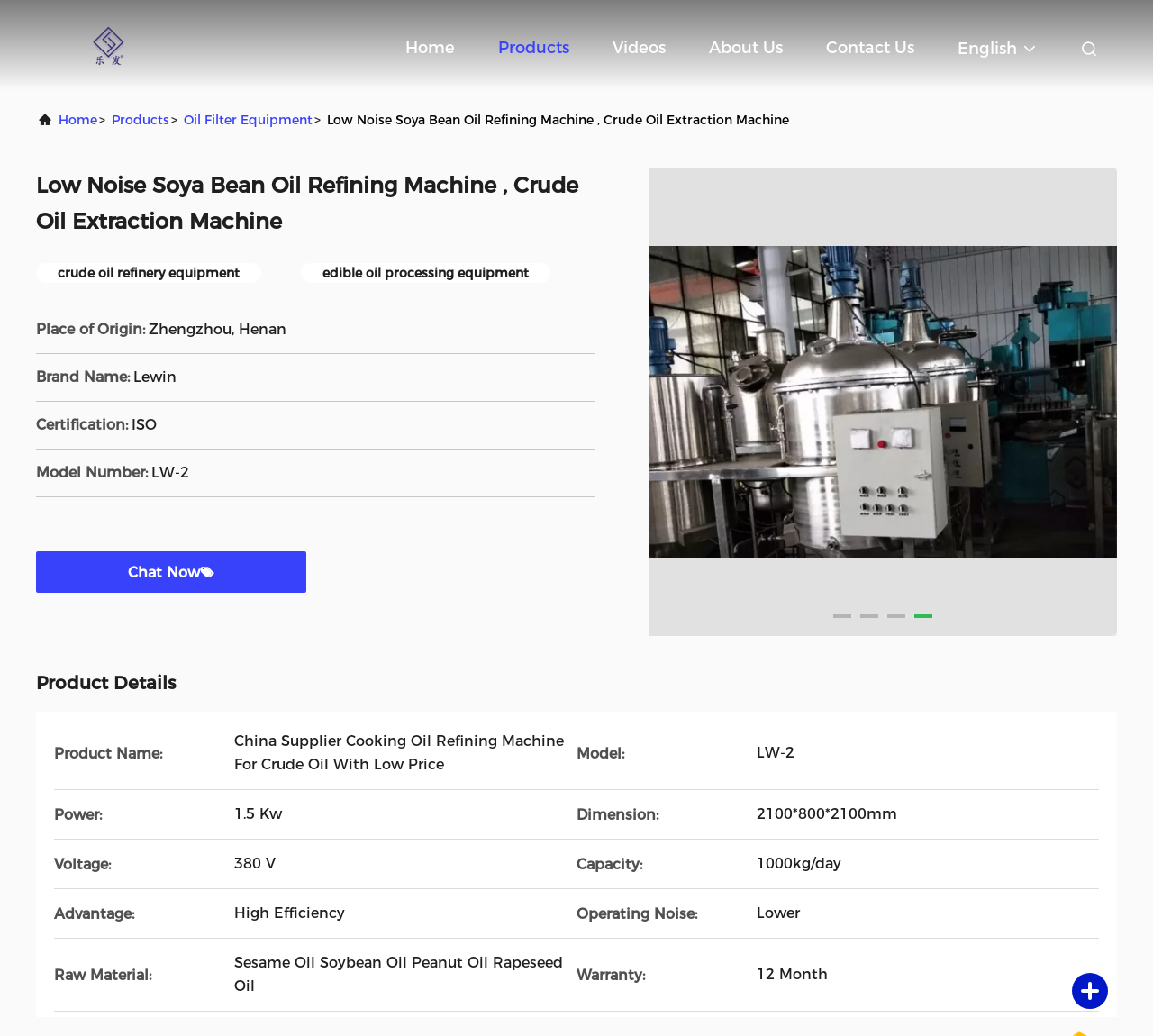What is the power of the oil refining machine?
Answer the question with a detailed and thorough explanation.

I found the power of the oil refining machine by looking at the 'Power:' label on the webpage, which is located below the 'Model:' label. The corresponding text is '1.5 Kw'.